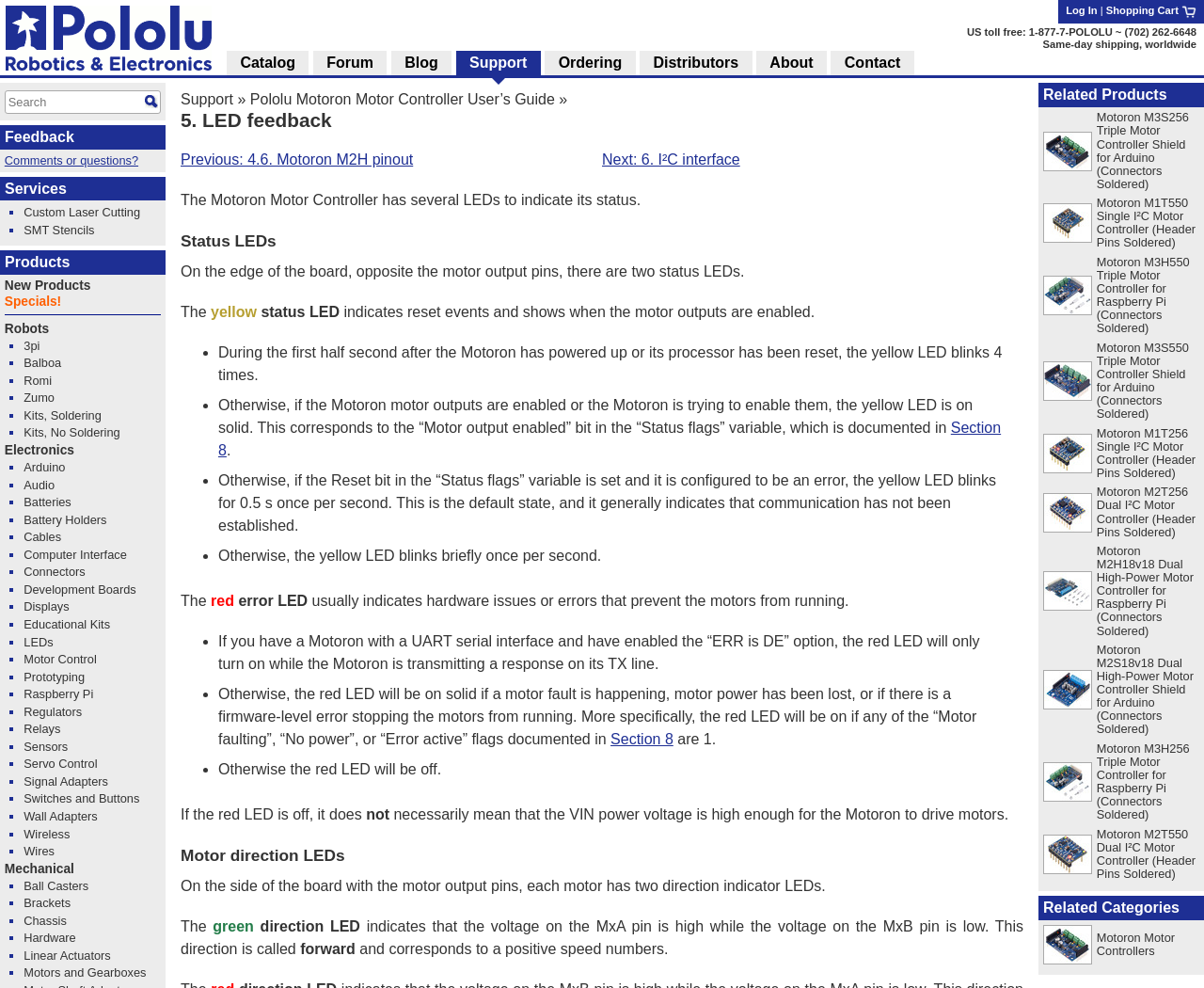Identify the bounding box coordinates for the UI element described as follows: Balboa. Use the format (top-left x, top-left y, bottom-right x, bottom-right y) and ensure all values are floating point numbers between 0 and 1.

[0.02, 0.36, 0.051, 0.374]